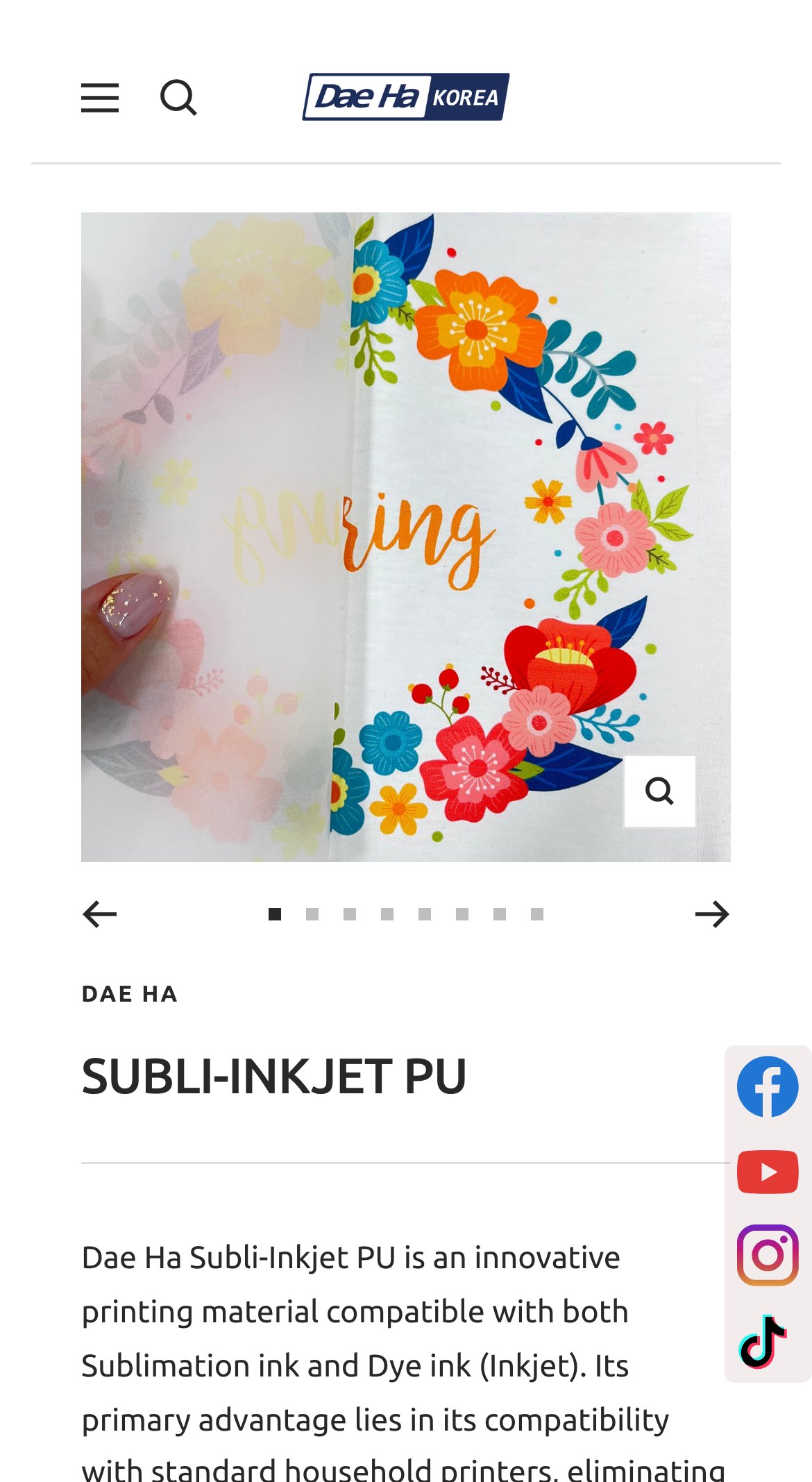Indicate the bounding box coordinates of the element that needs to be clicked to satisfy the following instruction: "View the Hallmark Image Arts Boxed Christmas Cards Assortment Review". The coordinates should be four float numbers between 0 and 1, i.e., [left, top, right, bottom].

None